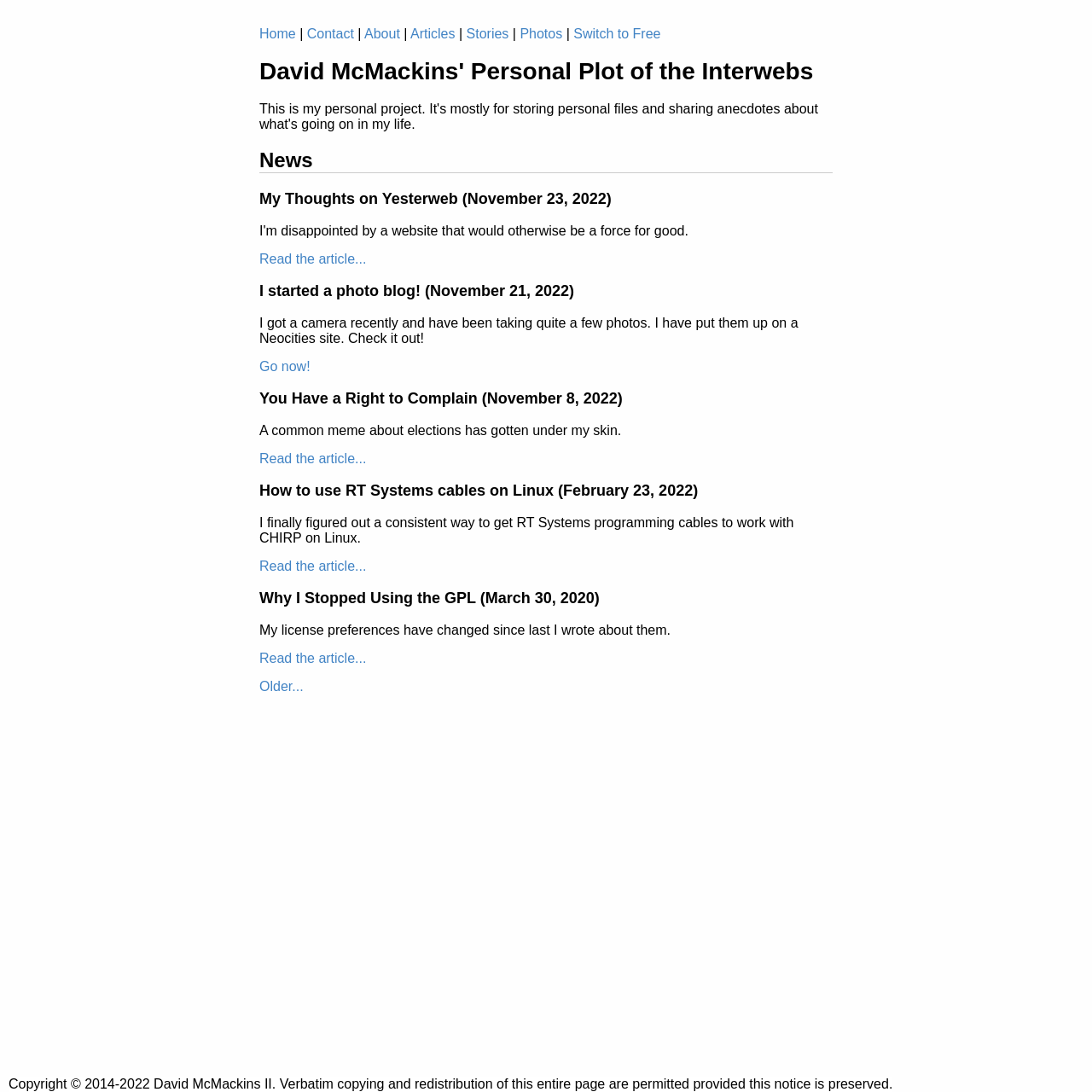Extract the primary headline from the webpage and present its text.

David McMackins' Personal Plot of the Interwebs